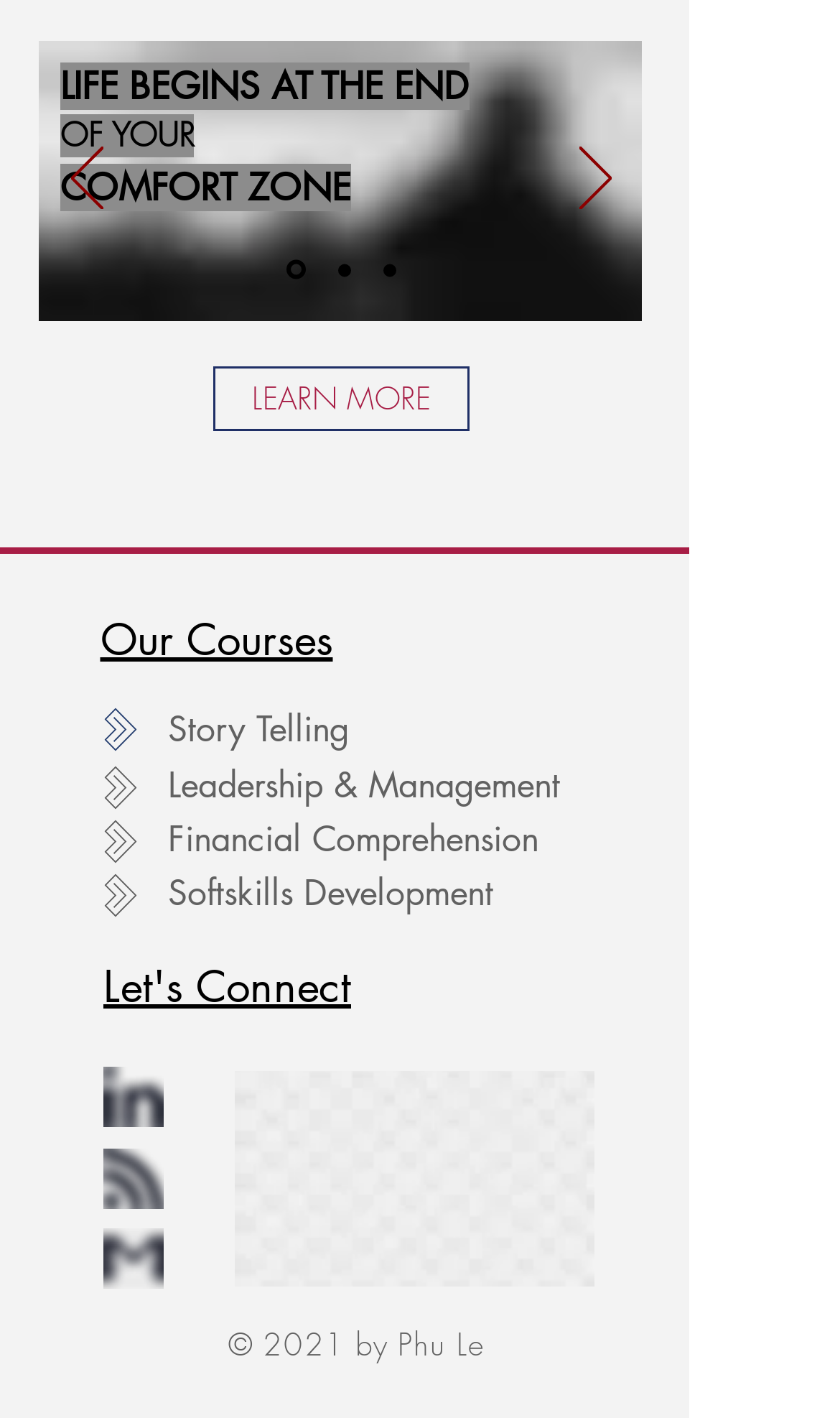Can you find the bounding box coordinates of the area I should click to execute the following instruction: "Explore IT service automation"?

None